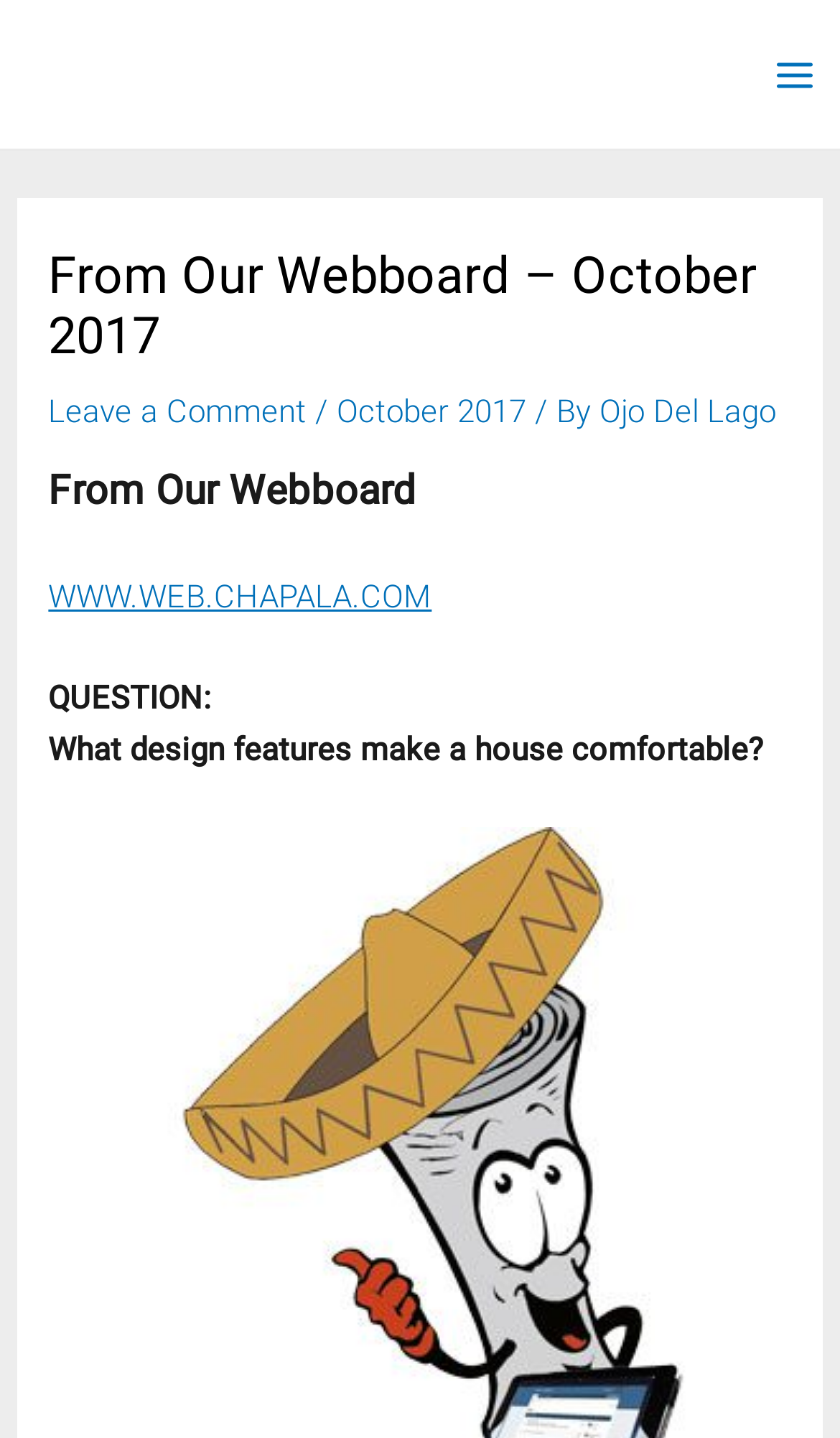Locate the bounding box coordinates for the element described below: "Main Menu". The coordinates must be four float values between 0 and 1, formatted as [left, top, right, bottom].

[0.893, 0.02, 1.0, 0.083]